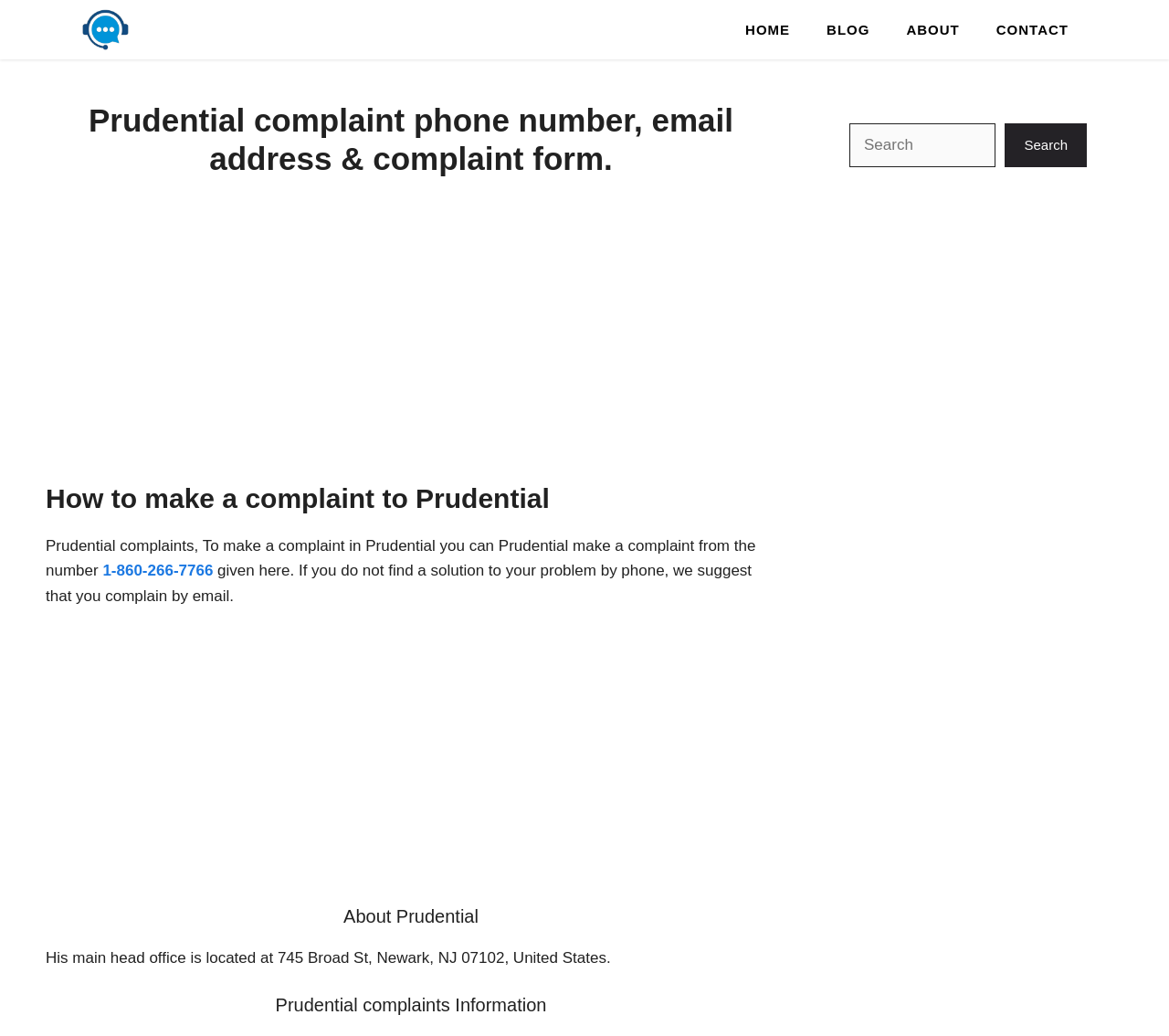Locate the bounding box coordinates of the area that needs to be clicked to fulfill the following instruction: "Read the latest comments". The coordinates should be in the format of four float numbers between 0 and 1, namely [left, top, right, bottom].

None